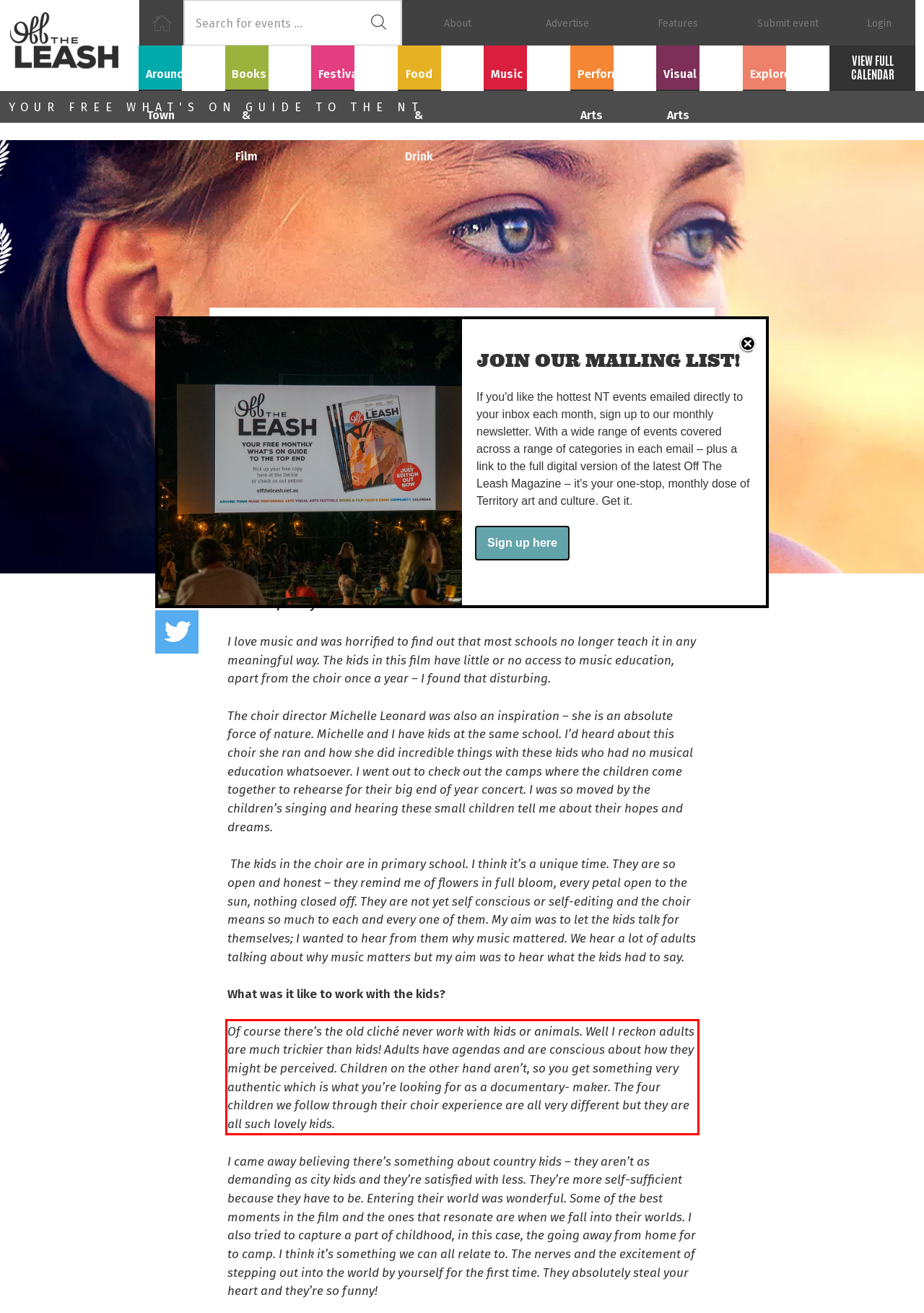You have a screenshot of a webpage where a UI element is enclosed in a red rectangle. Perform OCR to capture the text inside this red rectangle.

Of course there’s the old cliché never work with kids or animals. Well I reckon adults are much trickier than kids! Adults have agendas and are conscious about how they might be perceived. Children on the other hand aren’t, so you get something very authentic which is what you’re looking for as a documentary- maker. The four children we follow through their choir experience are all very different but they are all such lovely kids.